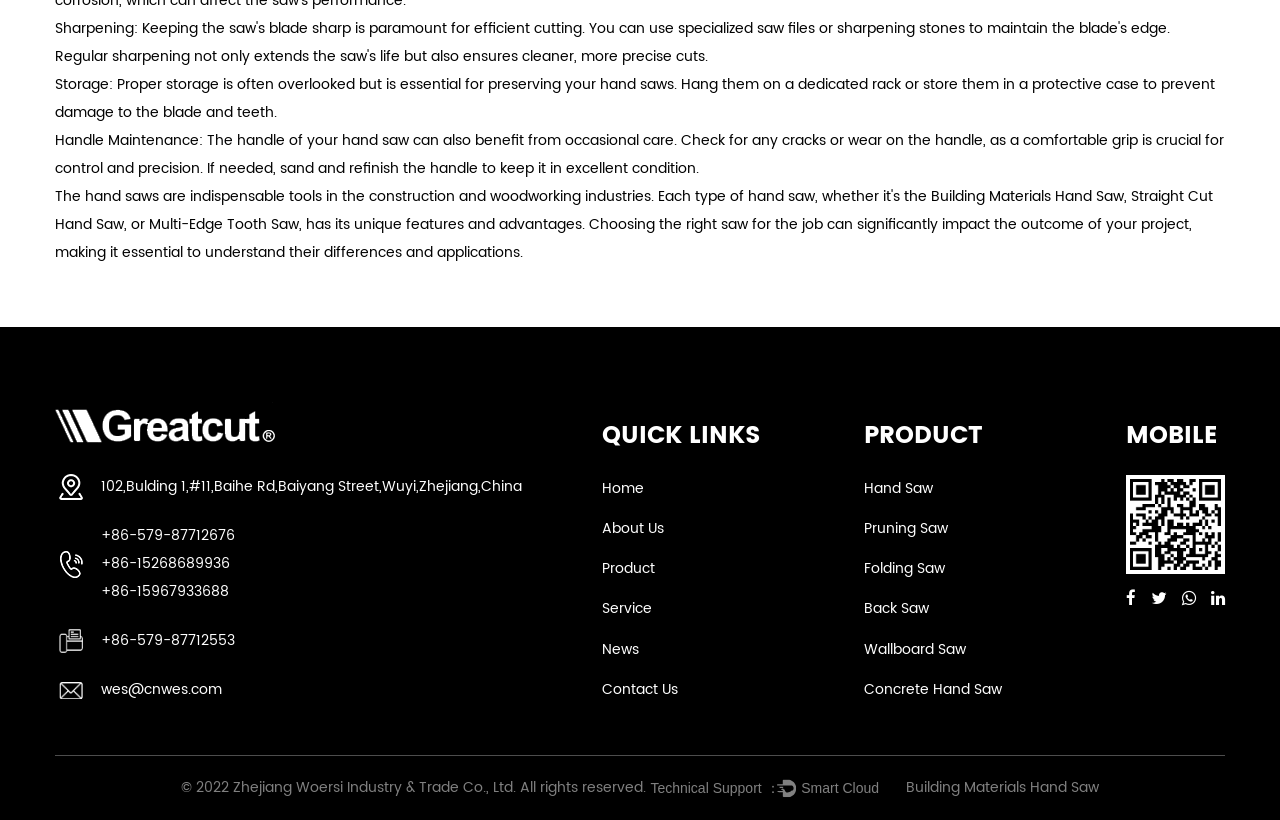Determine the bounding box coordinates (top-left x, top-left y, bottom-right x, bottom-right y) of the UI element described in the following text: Product

[0.471, 0.677, 0.512, 0.712]